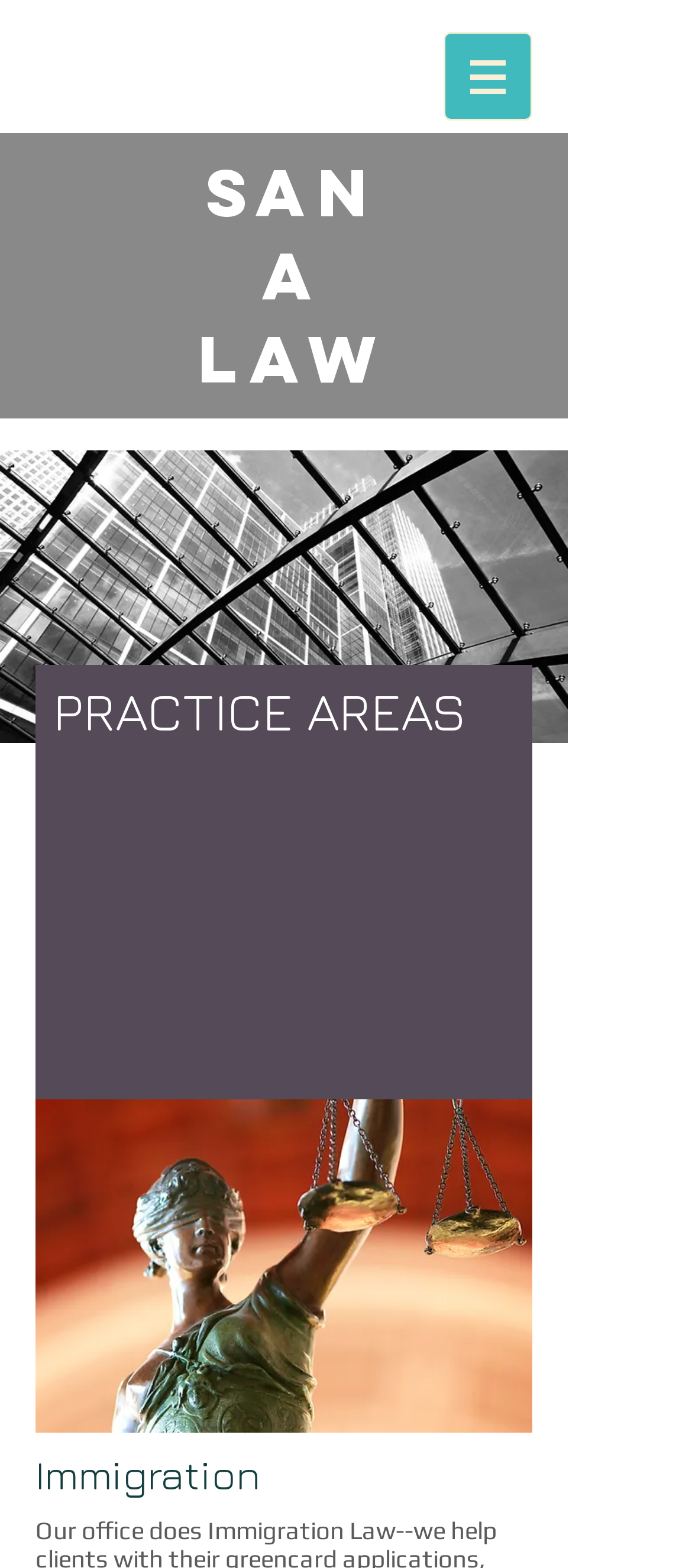What is the name of the law firm?
Based on the image content, provide your answer in one word or a short phrase.

Sana Law